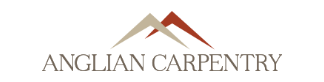Describe all the important aspects and features visible in the image.

The image features the logo of "Anglian Carpentry," a company renowned for its carpentry services, particularly in the context of loft conversions. The logo showcases a stylish design, incorporating three stylized triangular shapes that form a roof-like silhouette, colored in neutral tones of beige and a deeper reddish-brown. Below this emblem, the company name "ANGLIAN CARPENTRY" is elegantly displayed in a sophisticated serif font, emphasizing craftsmanship and quality. This visual branding reflects the company's commitment to delivering high-quality carpentry solutions in Norwich and surrounding areas.